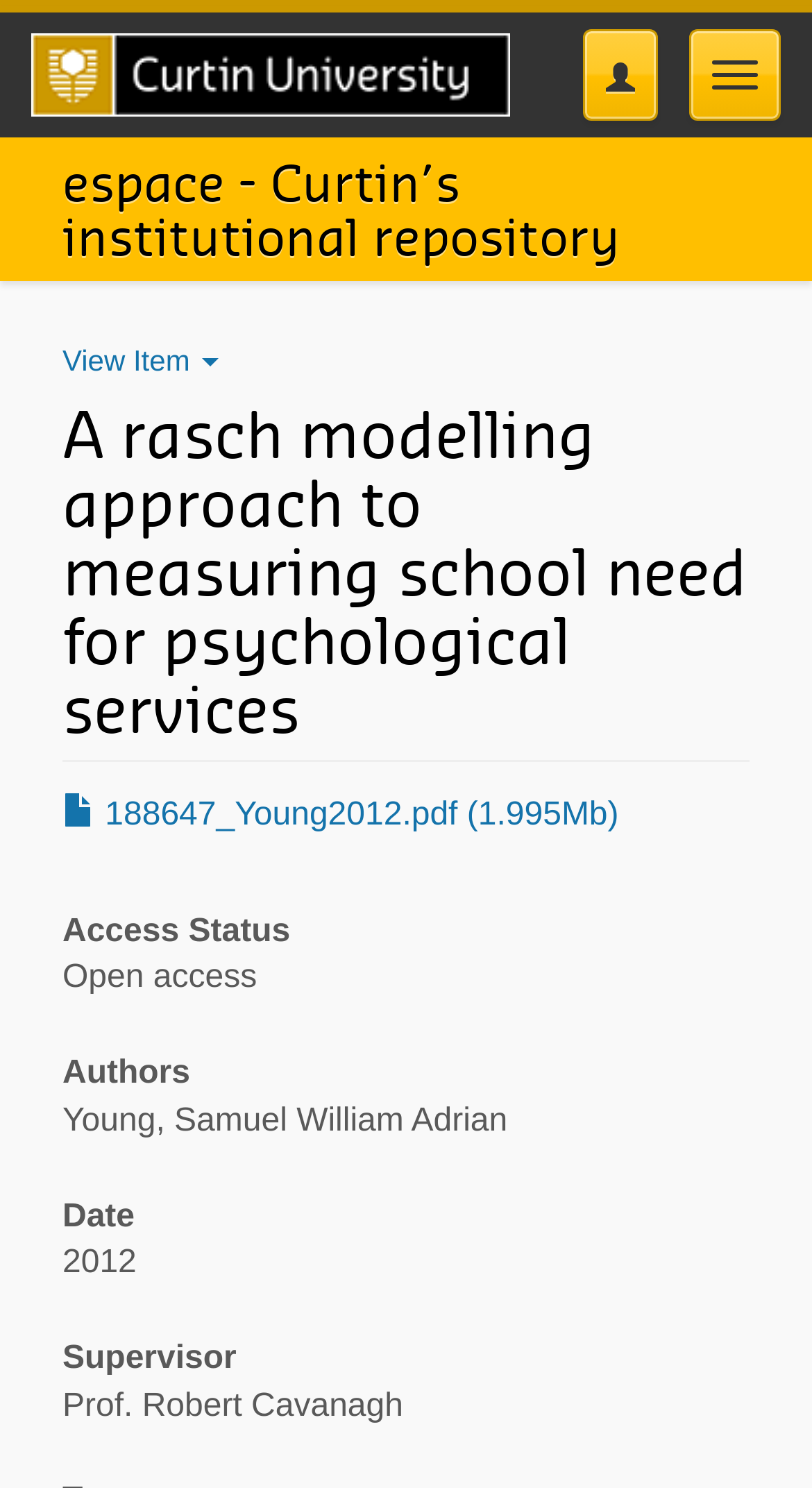What is the file size of the PDF?
Look at the screenshot and respond with a single word or phrase.

1.995Mb